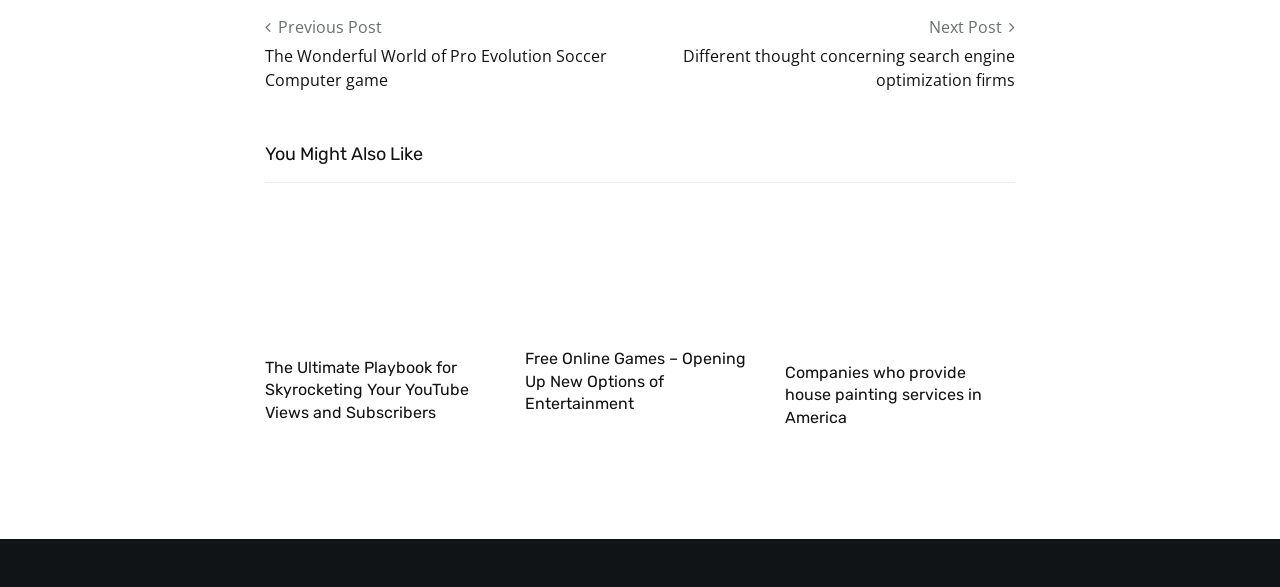What is the topic of the first recommended post?
Please provide a single word or phrase as your answer based on the screenshot.

YouTube Views